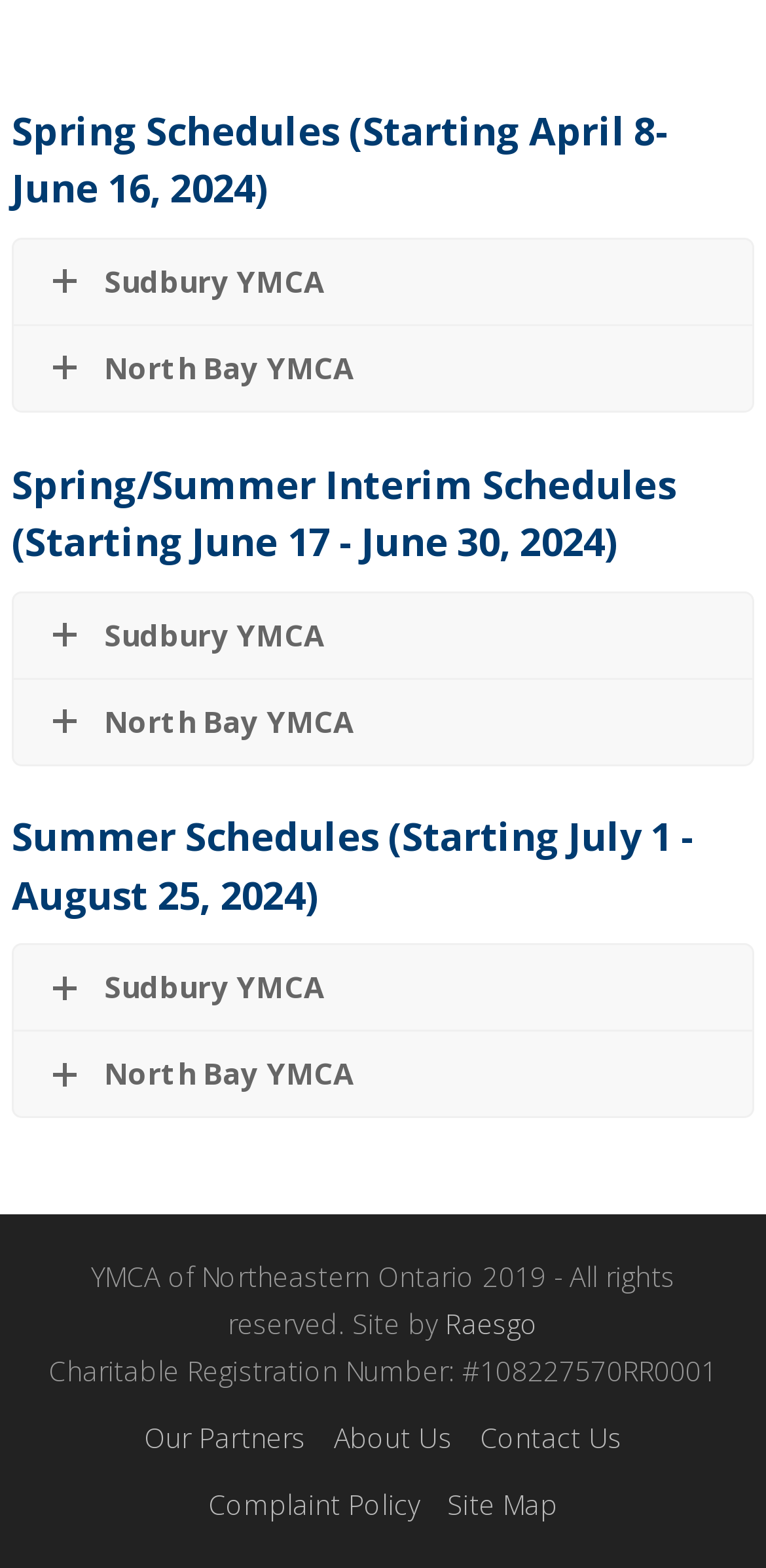What is the name of the YMCA location mentioned twice? Examine the screenshot and reply using just one word or a brief phrase.

Sudbury YMCA